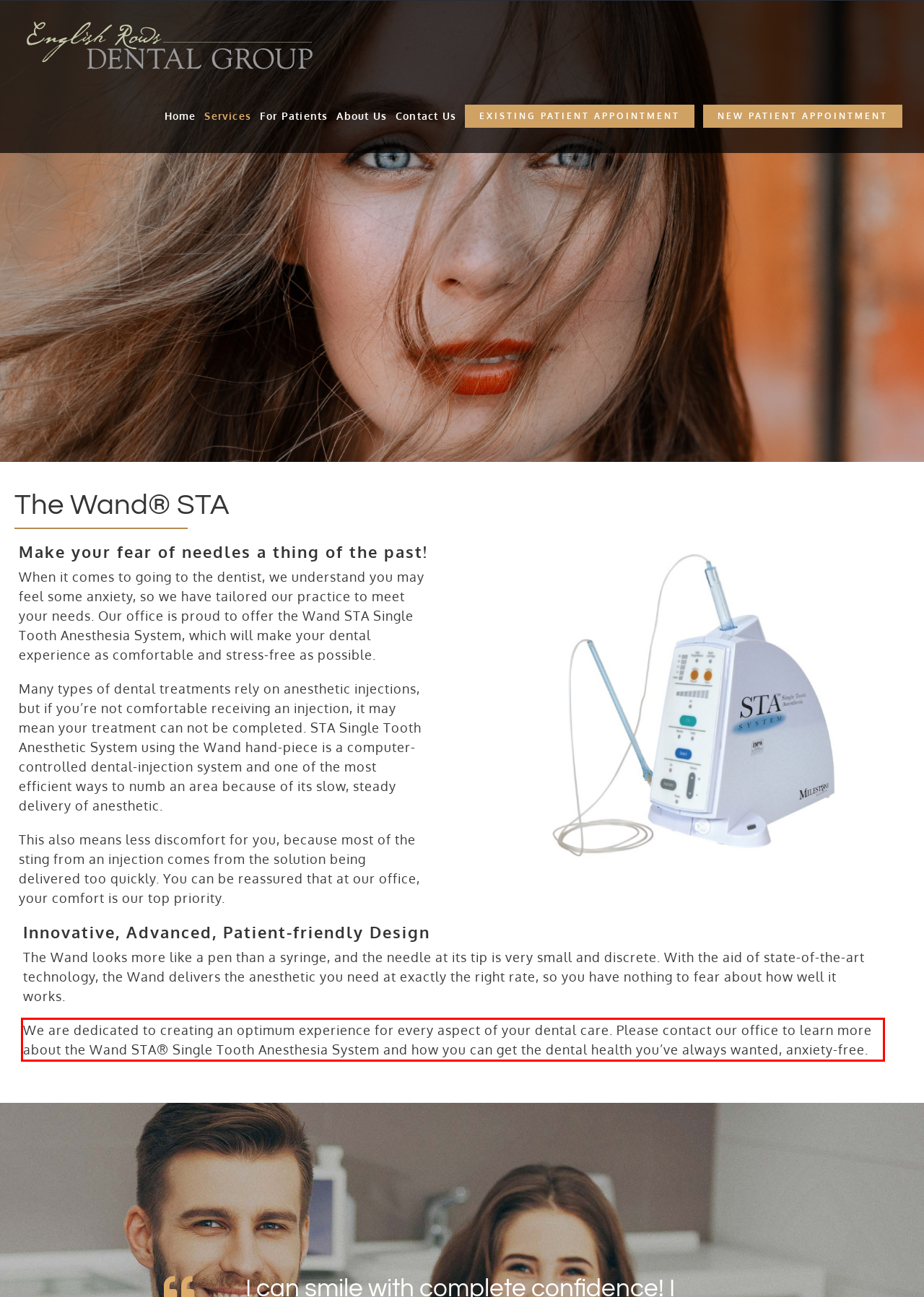Analyze the screenshot of a webpage where a red rectangle is bounding a UI element. Extract and generate the text content within this red bounding box.

We are dedicated to creating an optimum experience for every aspect of your dental care. Please contact our office to learn more about the Wand STA® Single Tooth Anesthesia System and how you can get the dental health you’ve always wanted, anxiety-free.